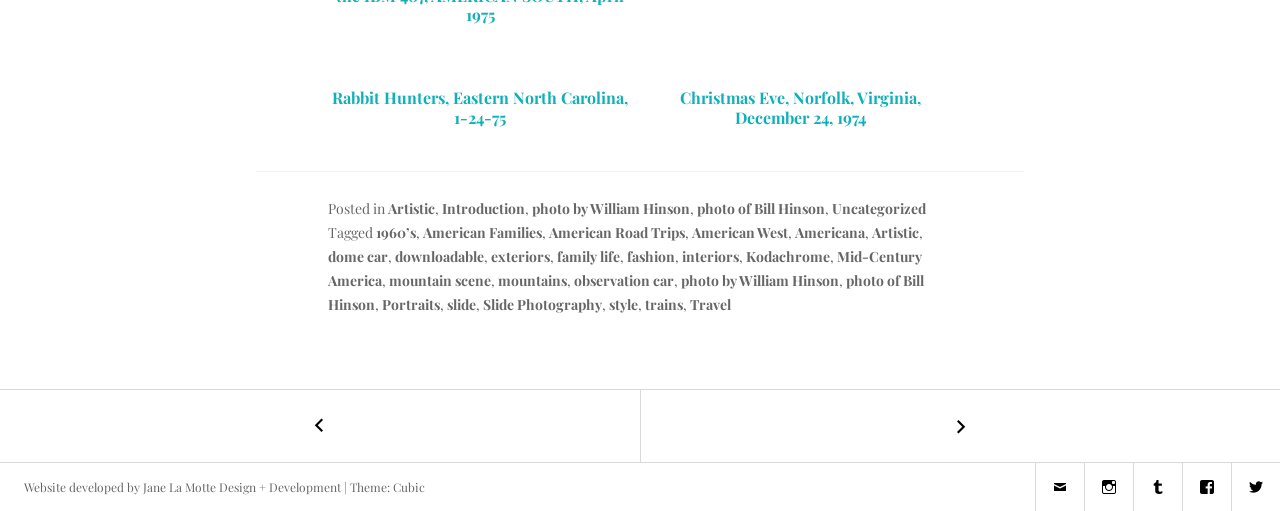Provide your answer to the question using just one word or phrase: How many images are on this webpage?

5